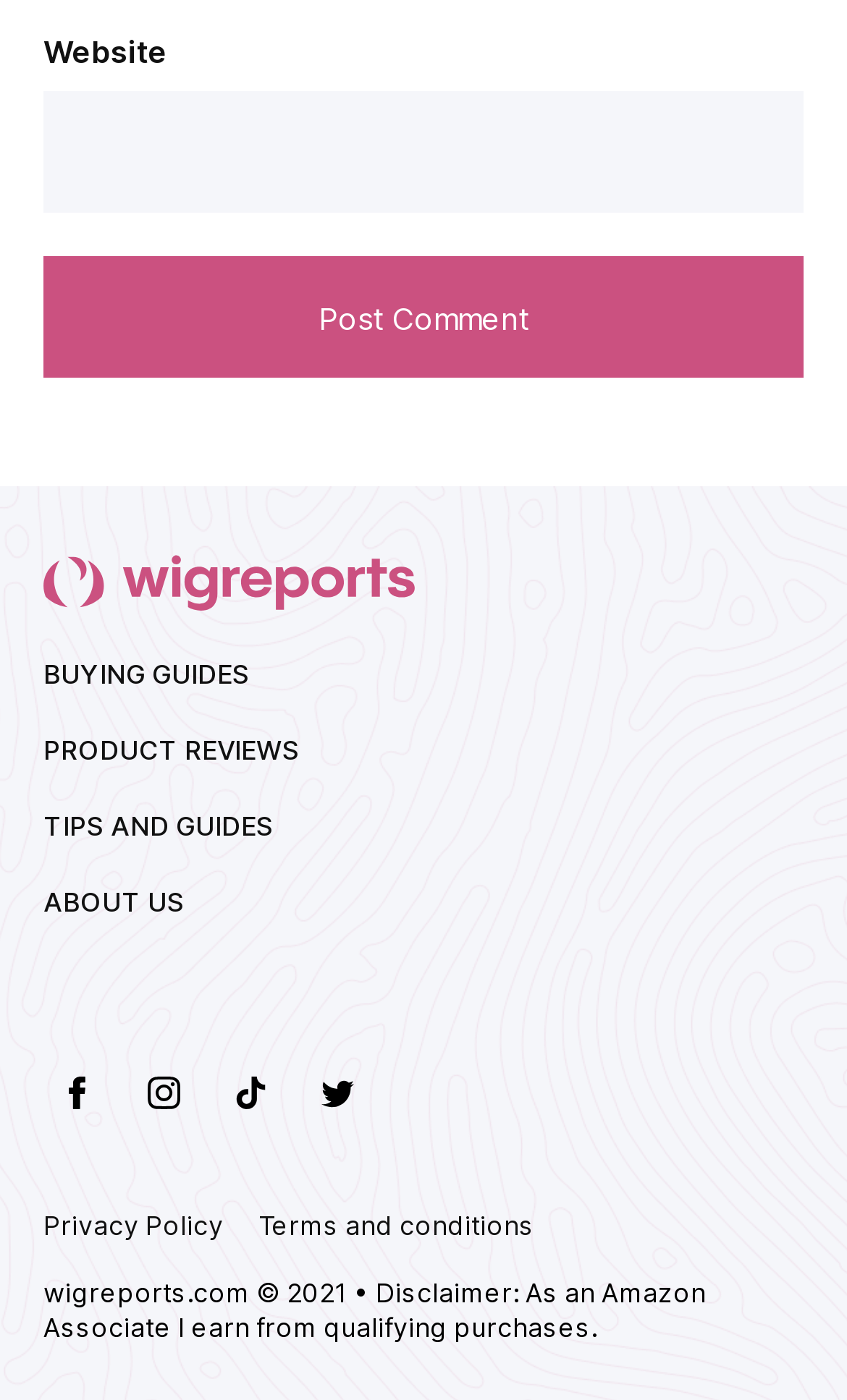Provide the bounding box coordinates of the HTML element described by the text: "alt="WigReport"". The coordinates should be in the format [left, top, right, bottom] with values between 0 and 1.

[0.051, 0.394, 0.538, 0.439]